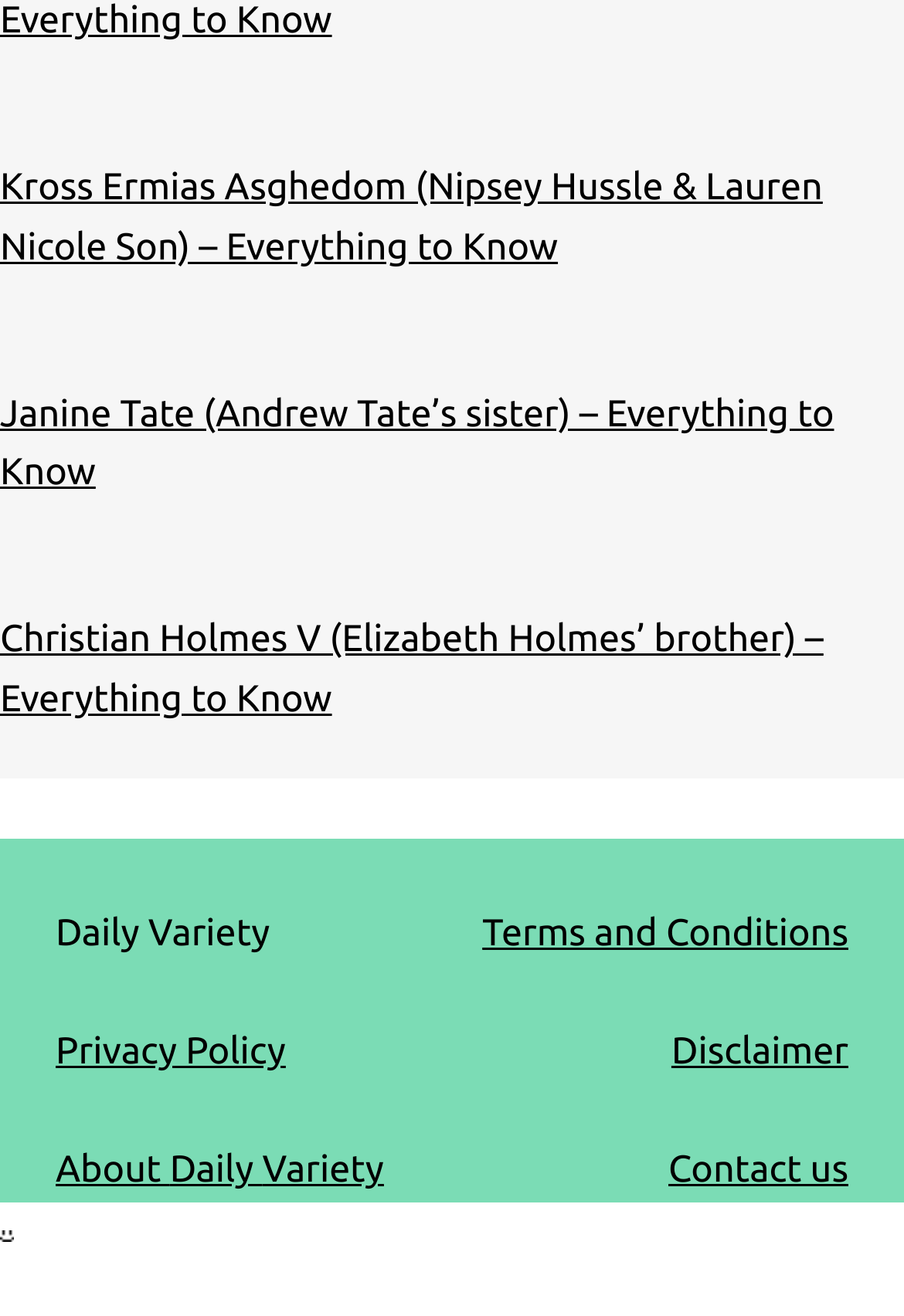Where is the 'Terms and Conditions' link located?
Examine the image and provide an in-depth answer to the question.

The 'Terms and Conditions' link has a bounding box coordinate of [0.533, 0.693, 0.938, 0.725], which indicates that it is located in the middle bottom section of the webpage.